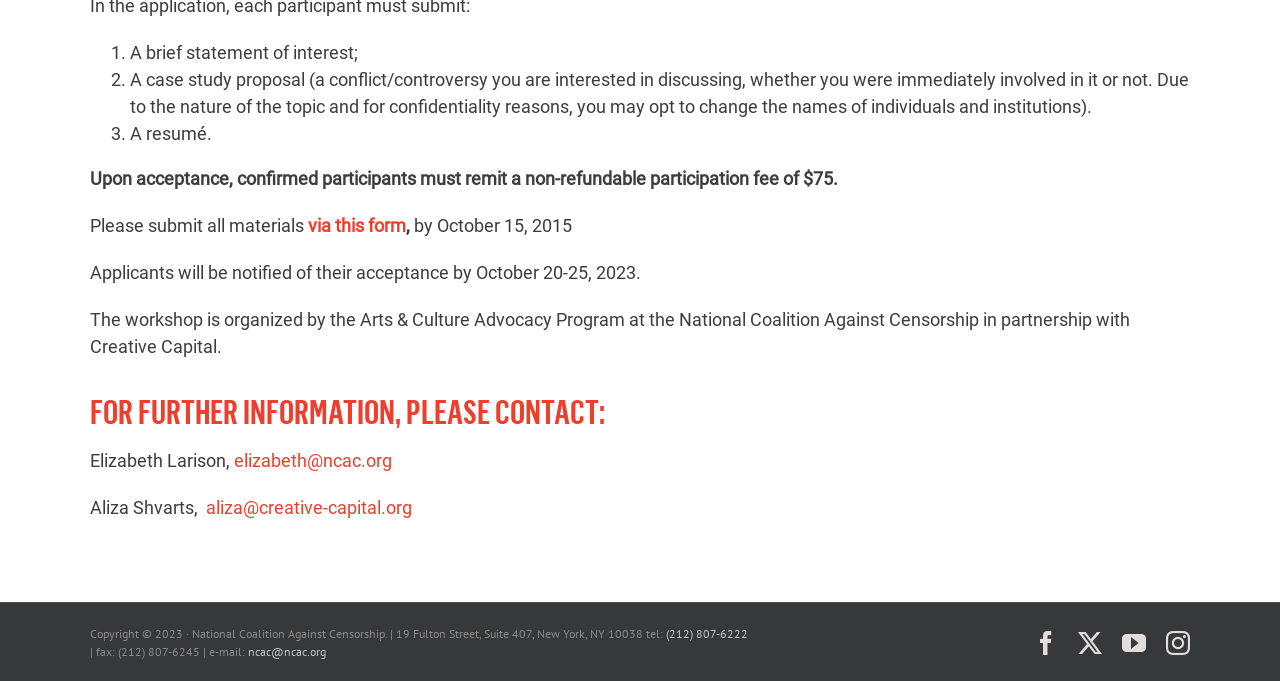Use a single word or phrase to answer the following:
What is required for confirmed participants?

Non-refundable participation fee of $75